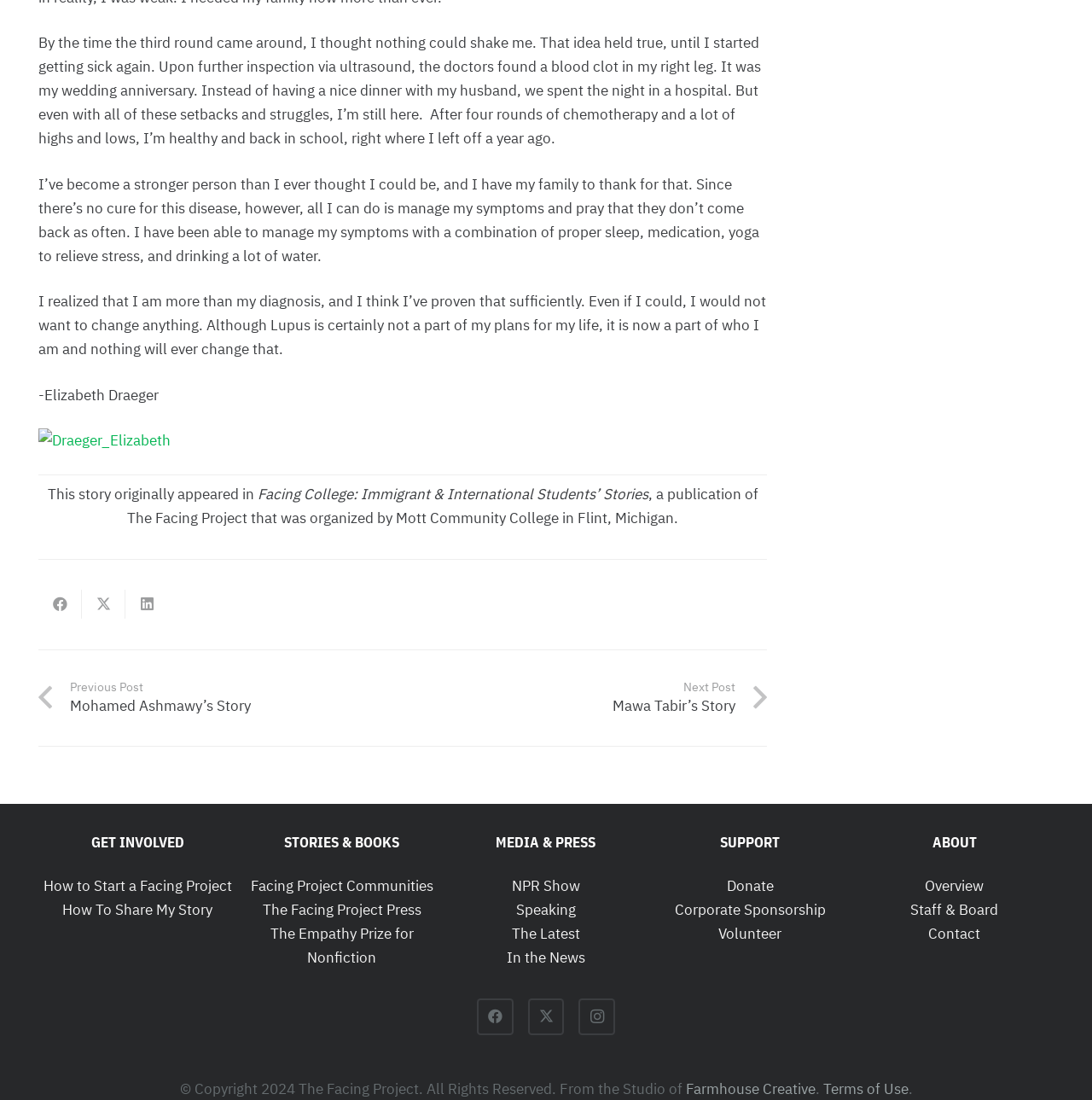What is the name of the publication where this story originally appeared?
Please respond to the question with a detailed and well-explained answer.

The publication name is mentioned in the text, 'This story originally appeared in Facing College: Immigrant & International Students’ Stories, a publication of The Facing Project that was organized by Mott Community College in Flint, Michigan.'